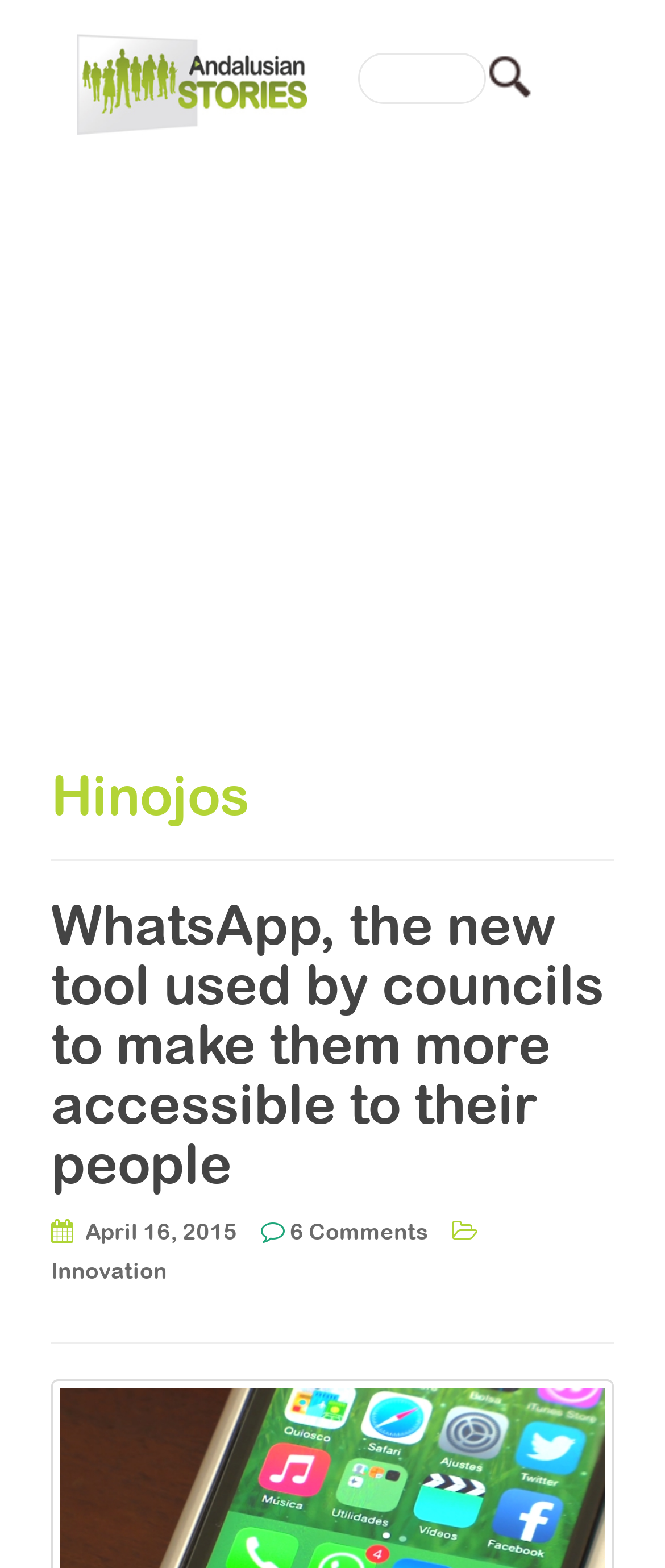Construct a comprehensive caption that outlines the webpage's structure and content.

The webpage is an archive of news articles, specifically focused on Andalusian news. At the top, there is a link and an image with the title "Andalusian news at Andalusian Stories". Below this, there is a search bar, a textbox, and a button. 

On the main content area, there is an advertisement iframe that spans the entire width of the page. 

Below the advertisement, there is a header section with a heading that reads "Hinojos". Underneath this, there is a list of news articles. The first article has a heading that reads "WhatsApp, the new tool used by councils to make them more accessible to their people". This article has a link to the full story, and is accompanied by the date "April 16, 2015", and the number of comments, "6 Comments". There is also a link to the category "Innovation".